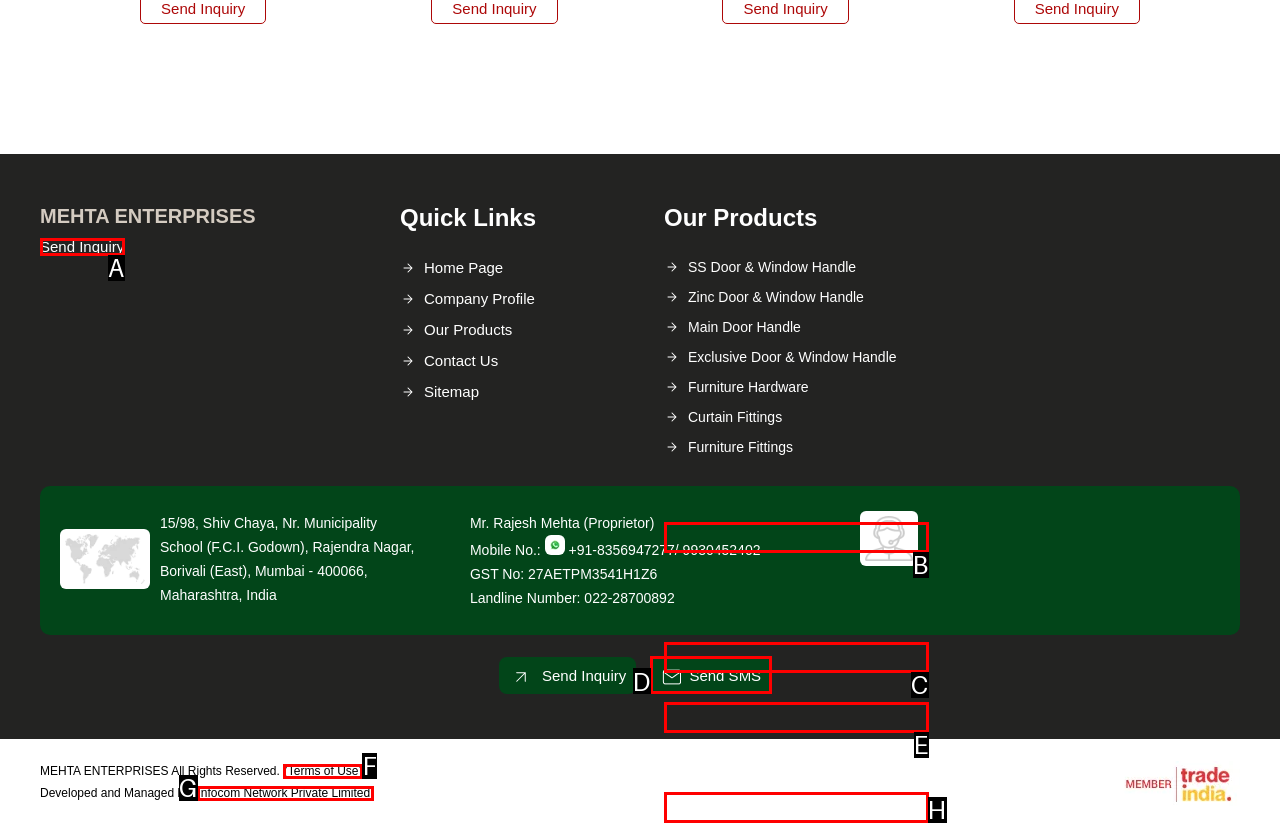Determine which HTML element matches the given description: Infocom Network Private Limited.. Provide the corresponding option's letter directly.

G